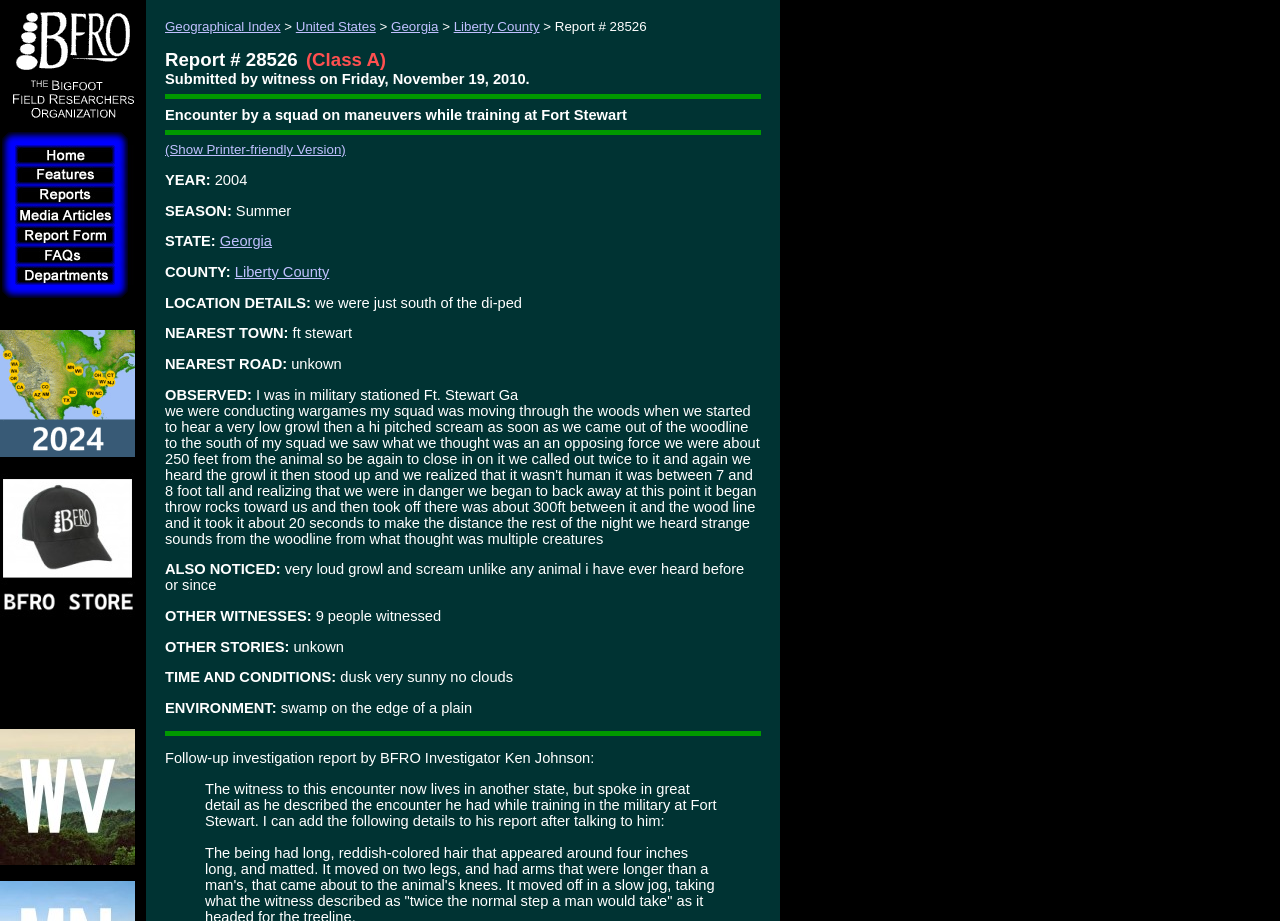What is the location of the encounter? From the image, respond with a single word or brief phrase.

Fort Stewart